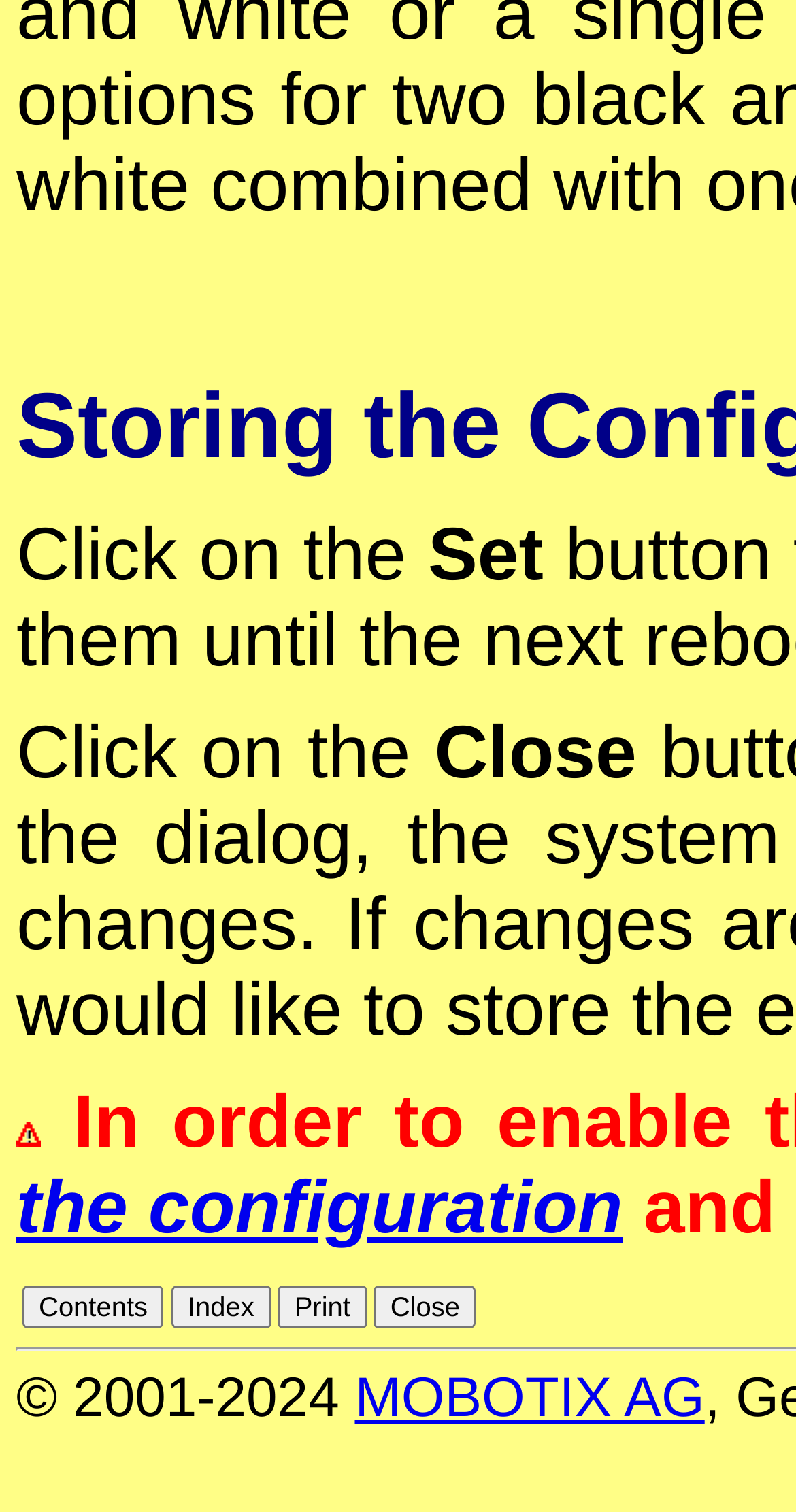Provide the bounding box coordinates of the HTML element described by the text: "MOBOTIX AG". The coordinates should be in the format [left, top, right, bottom] with values between 0 and 1.

[0.446, 0.903, 0.885, 0.945]